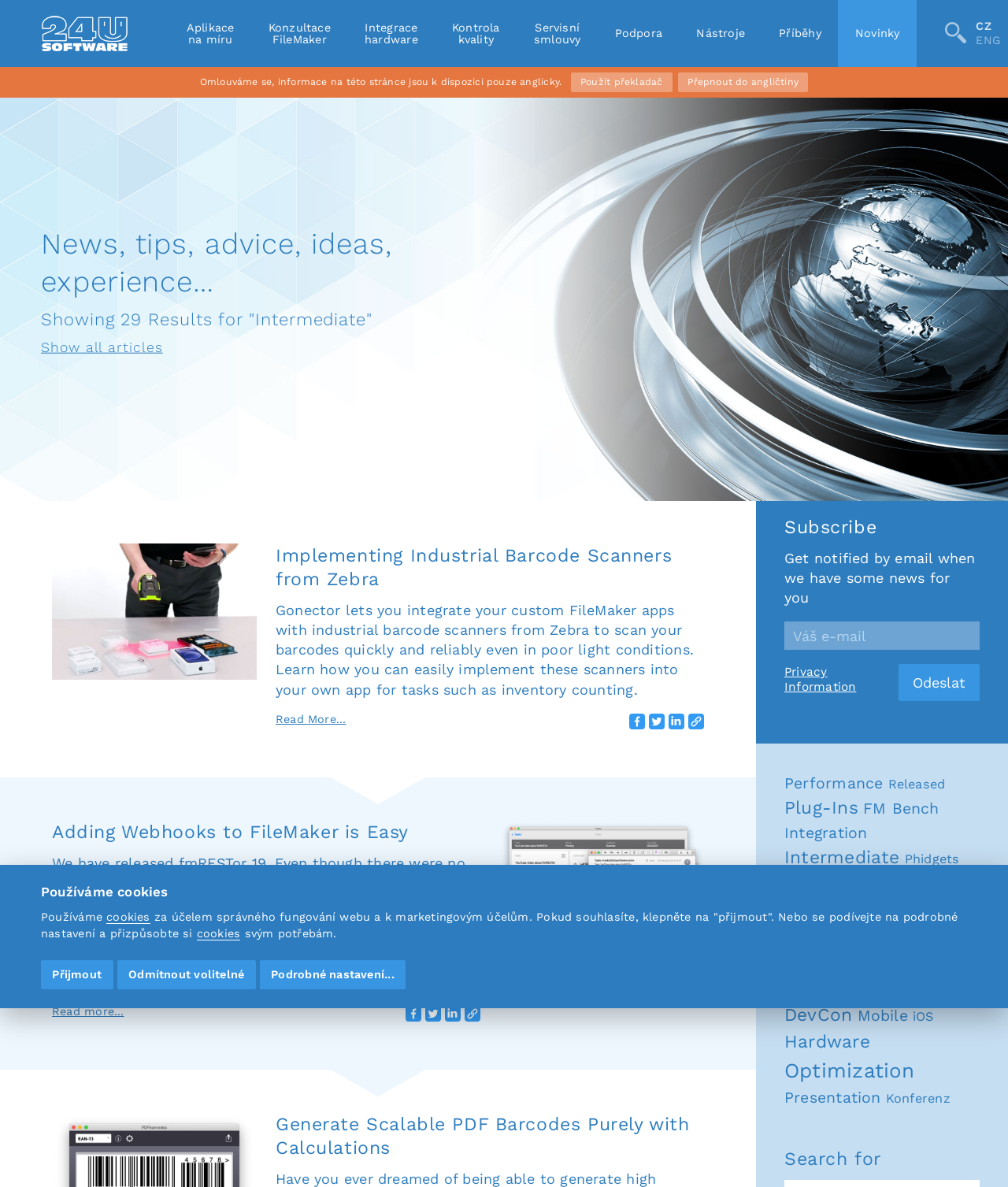Provide the bounding box coordinates, formatted as (top-left x, top-left y, bottom-right x, bottom-right y), with all values being floating point numbers between 0 and 1. Identify the bounding box of the UI element that matches the description: name="email" placeholder="Váš e-mail"

[0.778, 0.524, 0.972, 0.548]